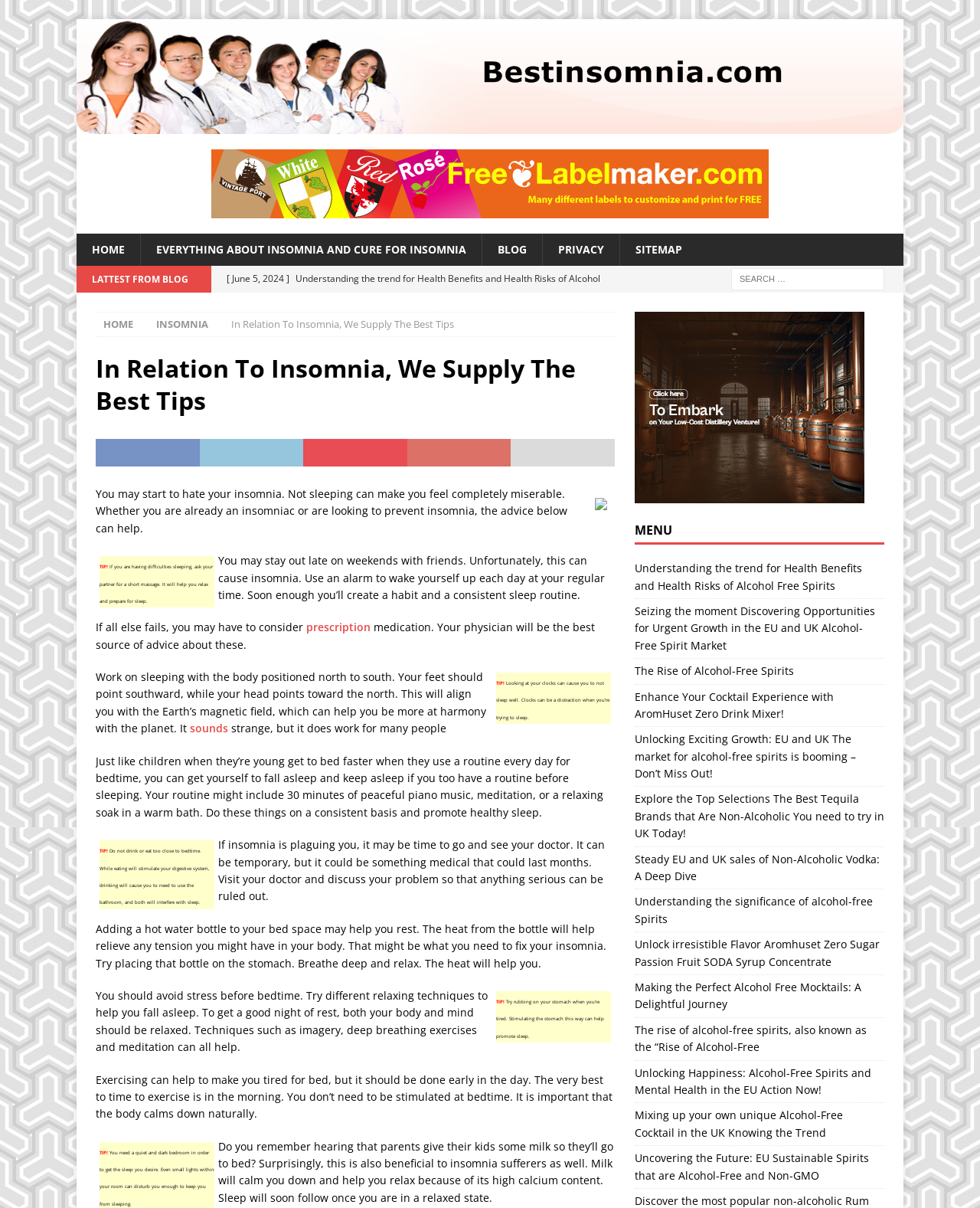Determine the bounding box of the UI component based on this description: "The Rise of Alcohol-Free Spirits". The bounding box coordinates should be four float values between 0 and 1, i.e., [left, top, right, bottom].

[0.647, 0.549, 0.81, 0.561]